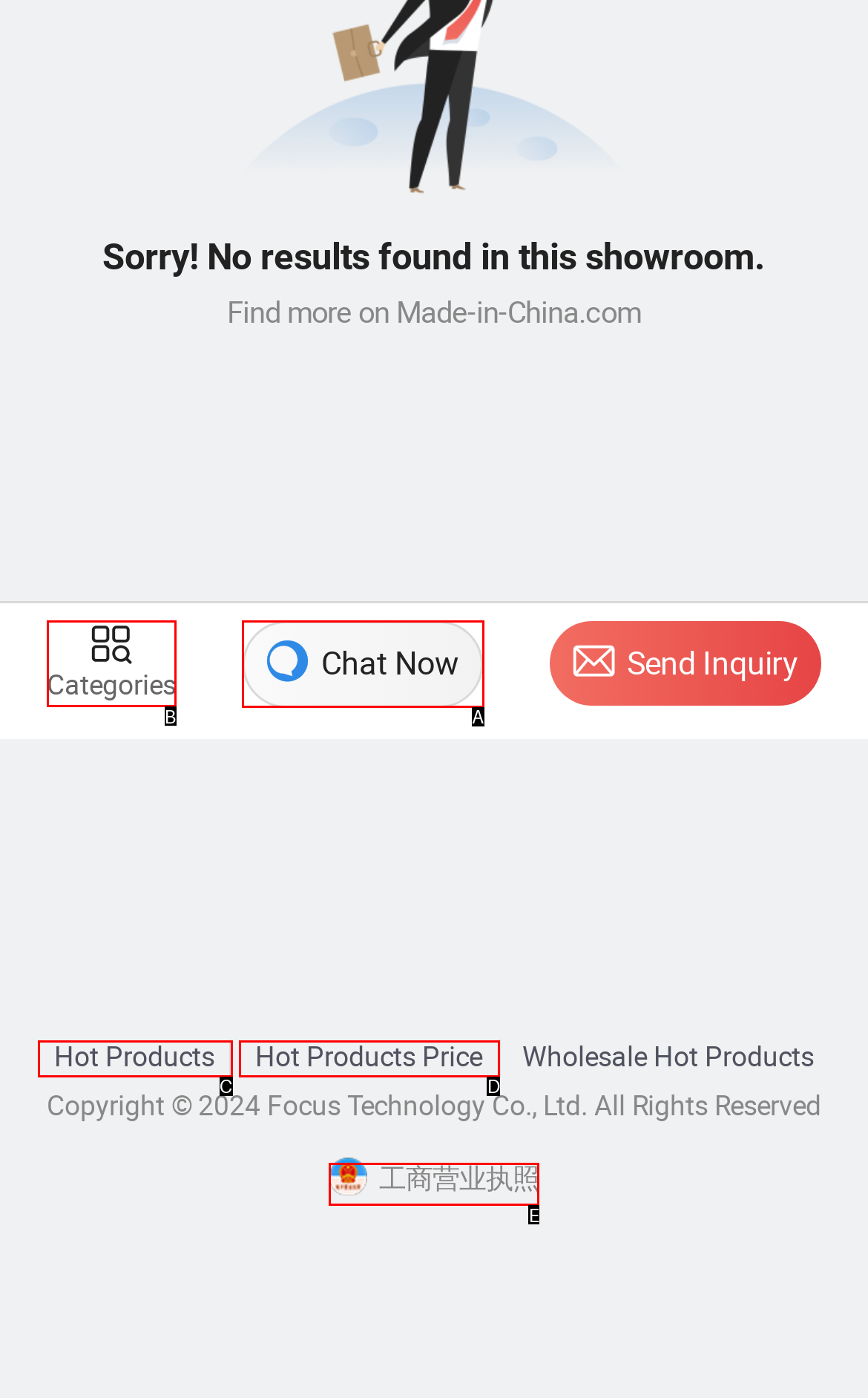Based on the description: PowerSchool SIS - Administrator
Select the letter of the corresponding UI element from the choices provided.

None